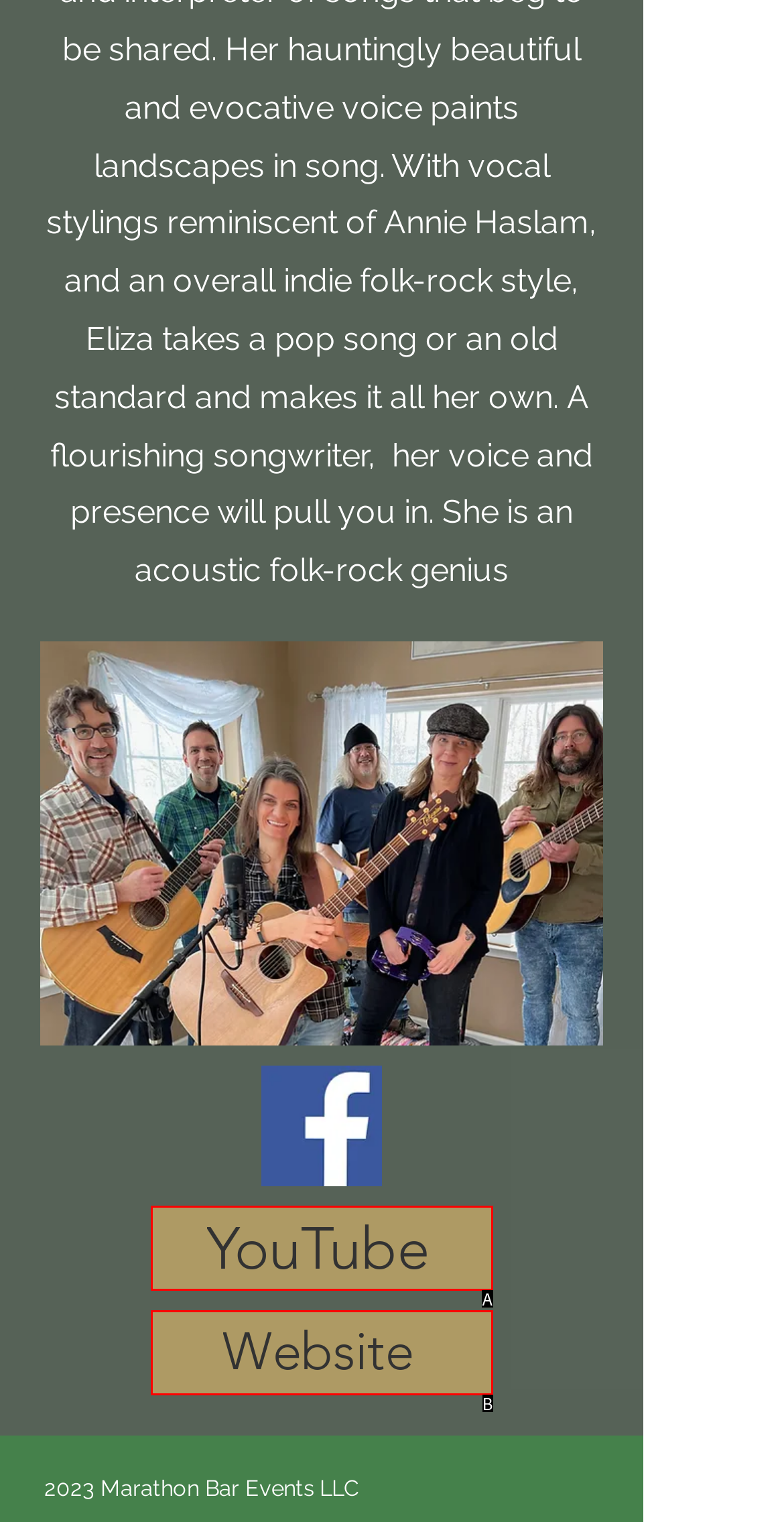Choose the option that matches the following description: Website
Reply with the letter of the selected option directly.

B